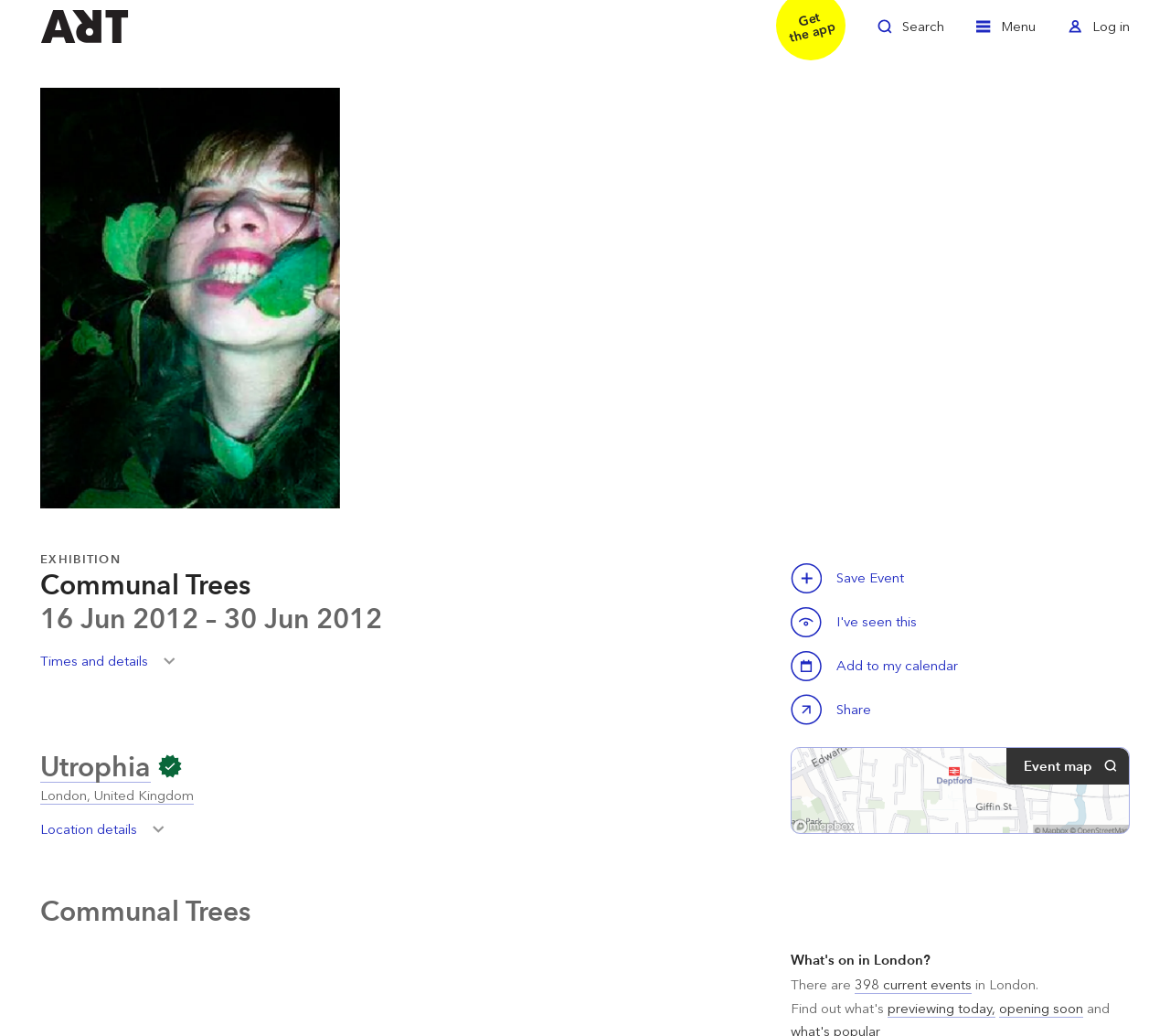Based on the image, provide a detailed and complete answer to the question: 
What is the duration of the exhibition?

The duration of the exhibition can be found in the heading element with the text '16 Jun 2012 – 30 Jun 2012' which is a child of the header element. This heading is located below the exhibition name and above the event details.